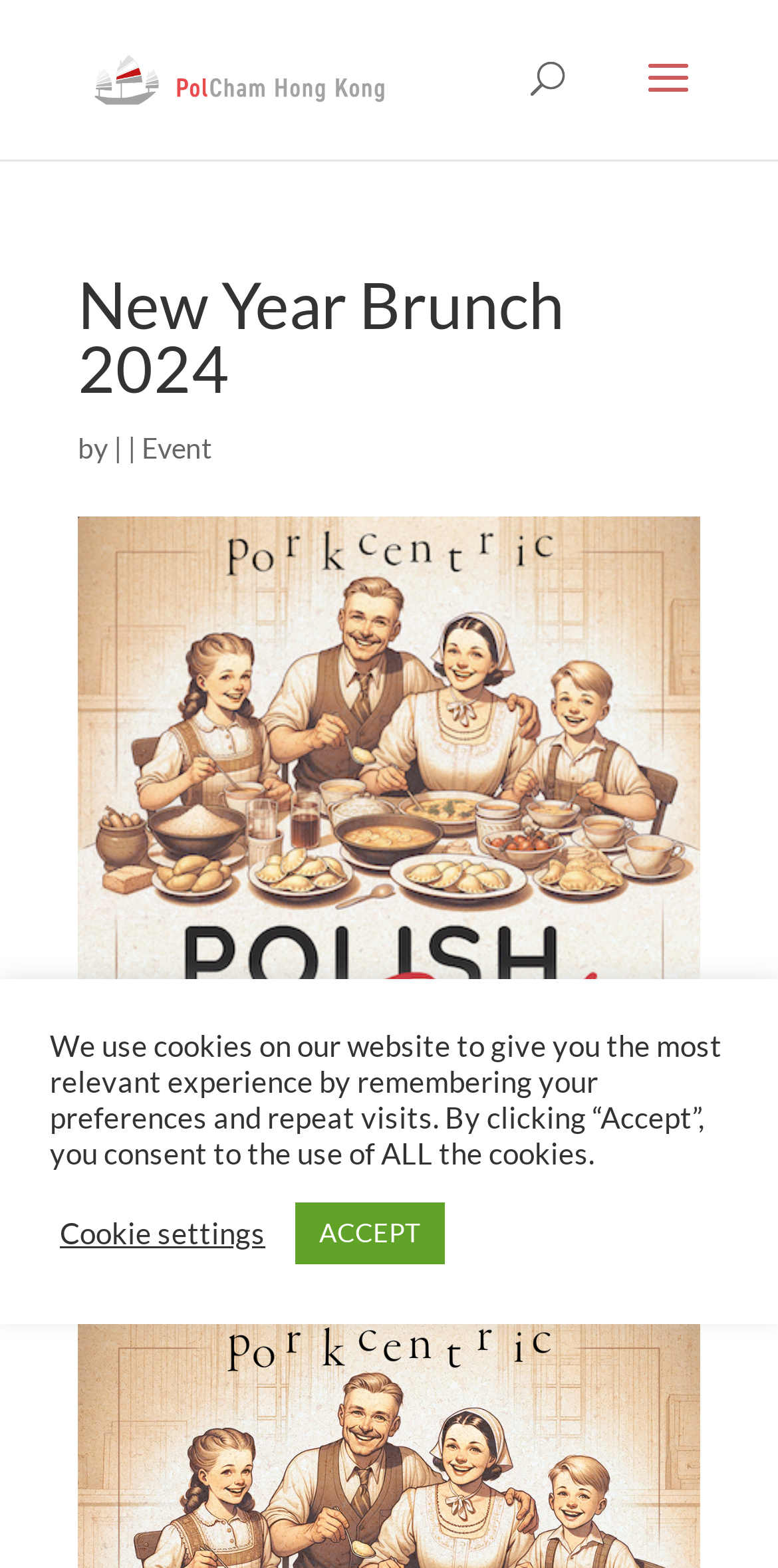Please respond to the question with a concise word or phrase:
What is the relationship between 'New Year Brunch 2024' and 'Event'?

New Year Brunch 2024 is an Event